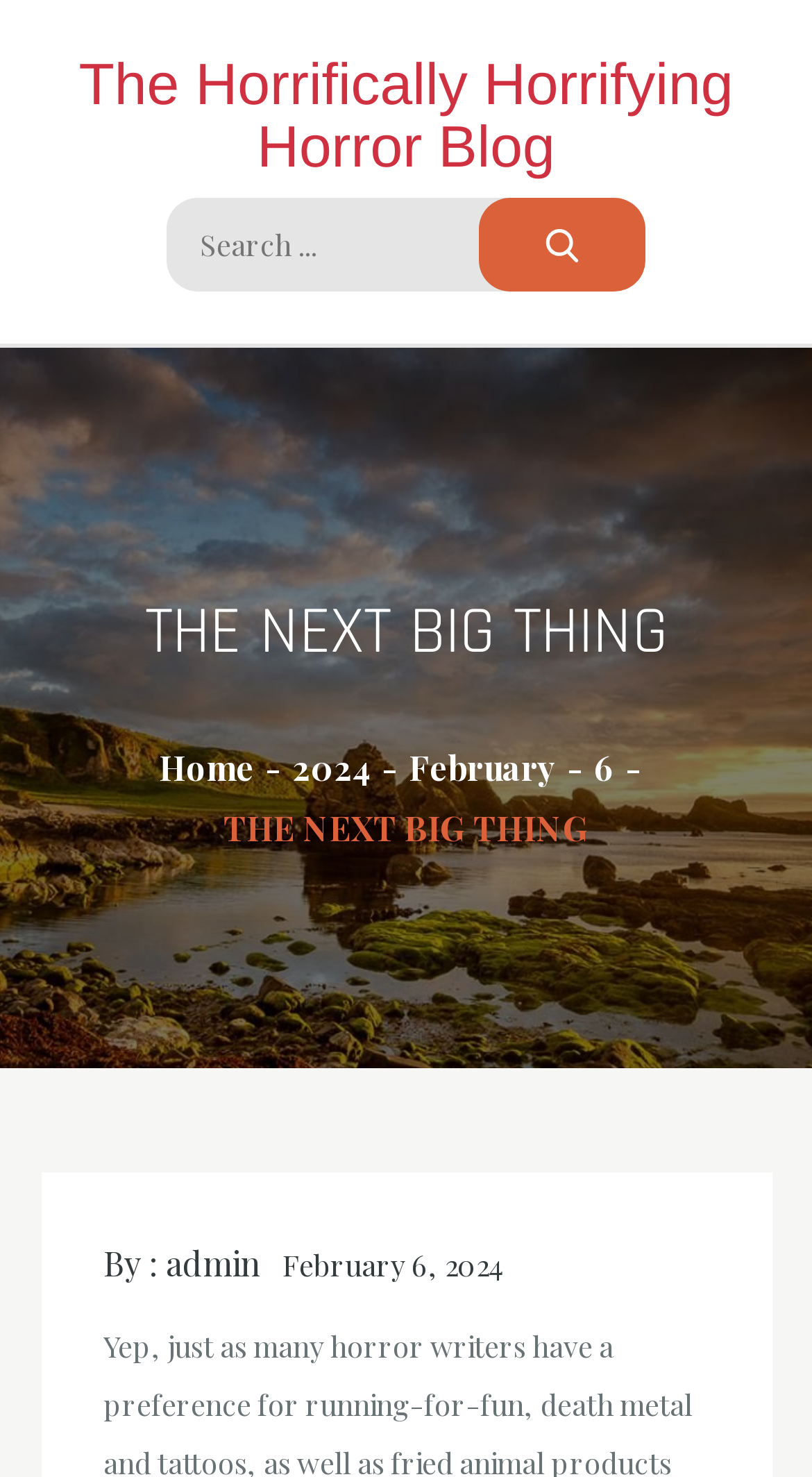Please locate the bounding box coordinates of the element's region that needs to be clicked to follow the instruction: "Read the post from February 6, 2024". The bounding box coordinates should be provided as four float numbers between 0 and 1, i.e., [left, top, right, bottom].

[0.347, 0.84, 0.619, 0.869]